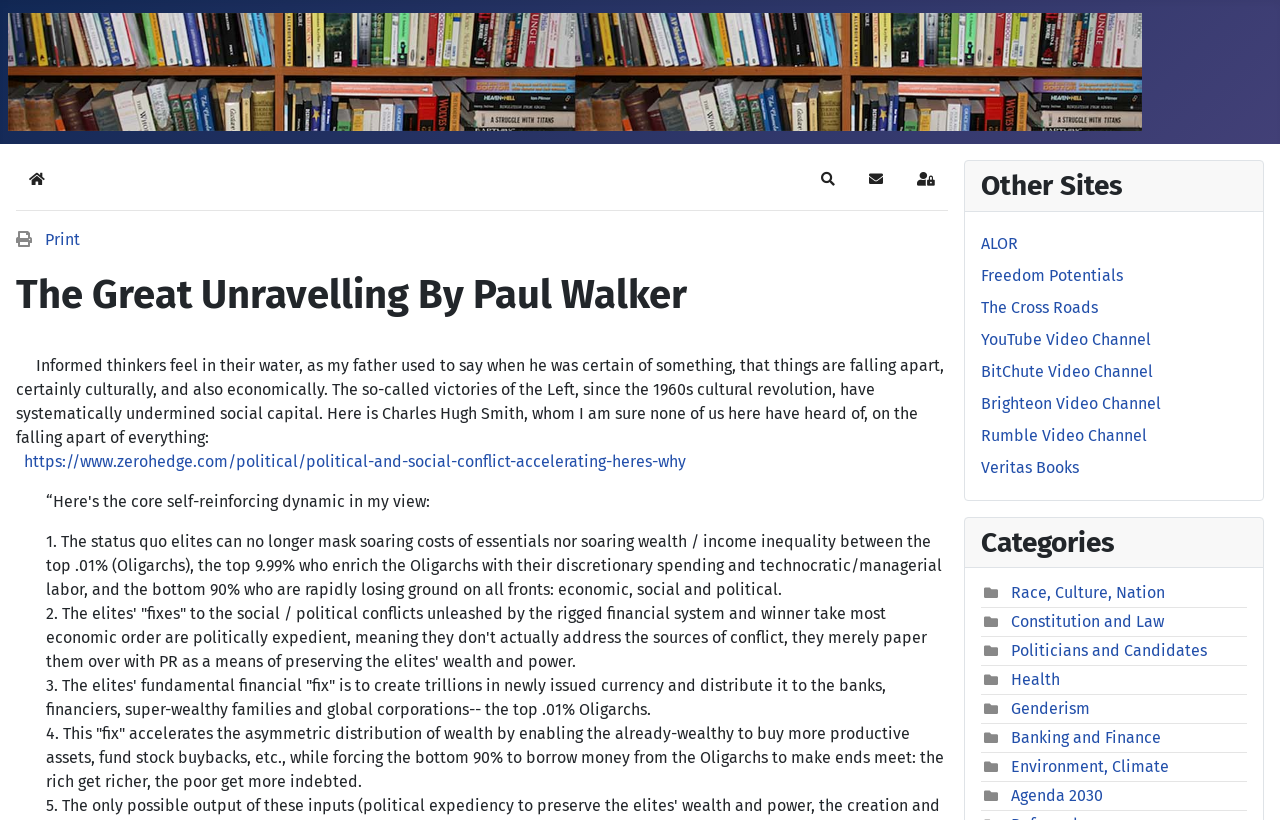Please specify the bounding box coordinates of the clickable region to carry out the following instruction: "View the About Us page". The coordinates should be four float numbers between 0 and 1, in the format [left, top, right, bottom].

None